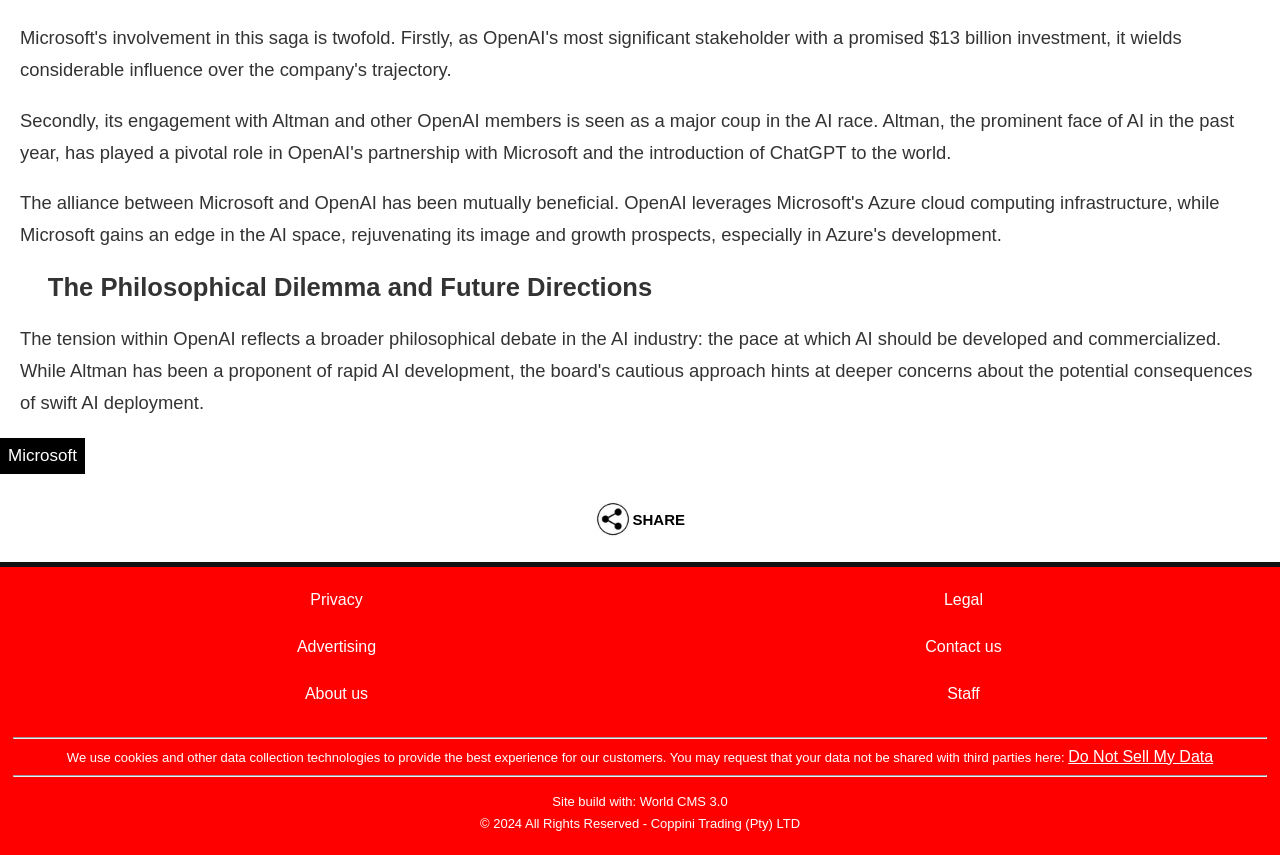Find the bounding box coordinates of the clickable area that will achieve the following instruction: "Click Do Not Sell My Data".

[0.835, 0.874, 0.948, 0.894]